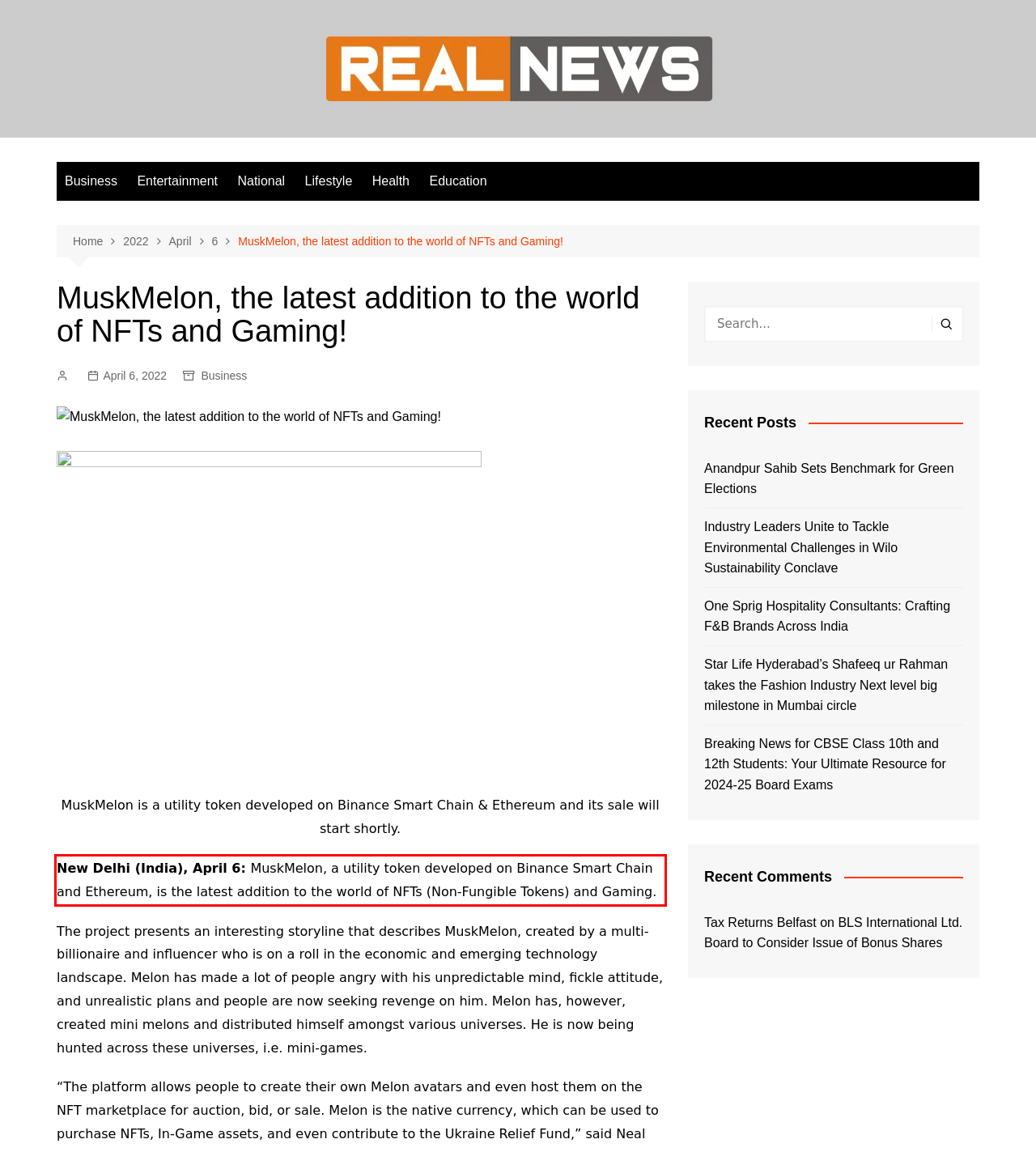Analyze the screenshot of the webpage that features a red bounding box and recognize the text content enclosed within this red bounding box.

New Delhi (India), April 6: MuskMelon, a utility token developed on Binance Smart Chain and Ethereum, is the latest addition to the world of NFTs (Non-Fungible Tokens) and Gaming.